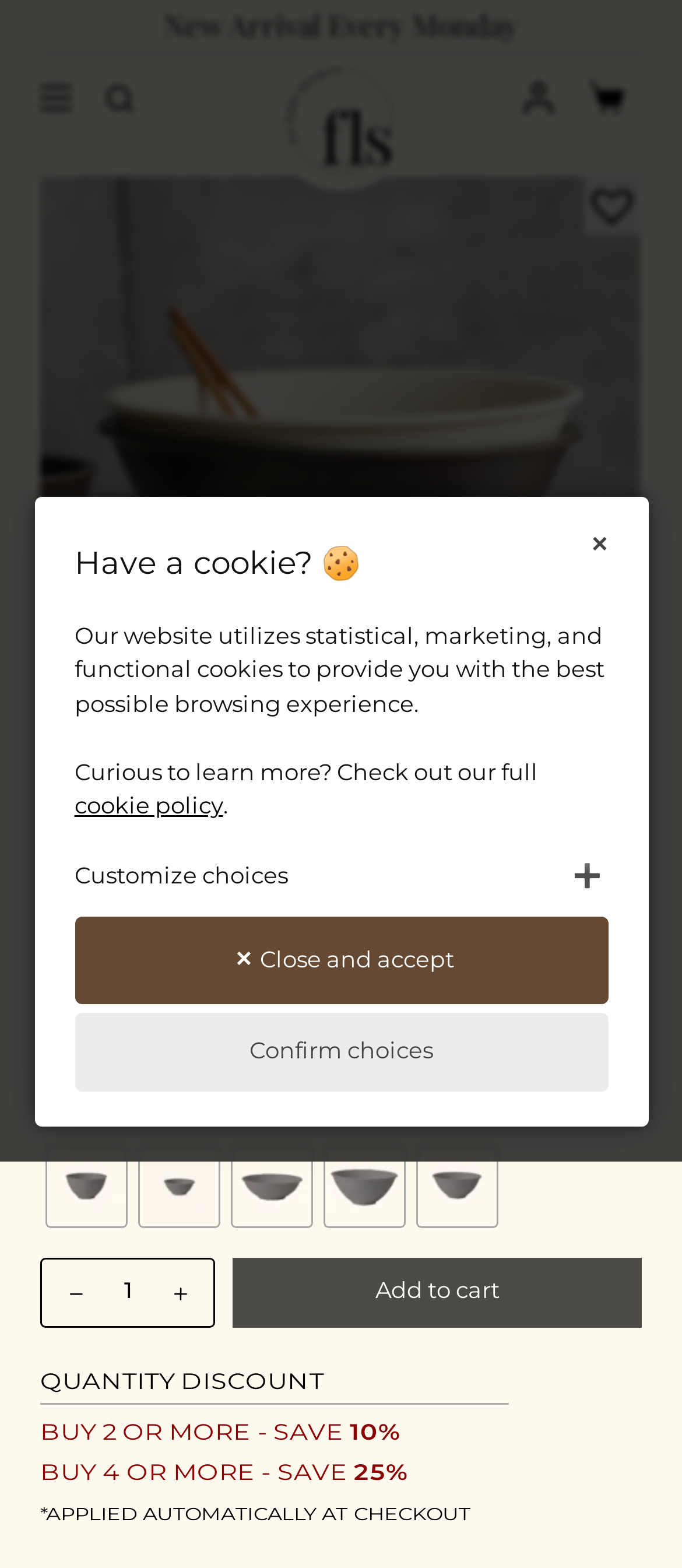Please specify the coordinates of the bounding box for the element that should be clicked to carry out this instruction: "Open off canvas". The coordinates must be four float numbers between 0 and 1, formatted as [left, top, right, bottom].

[0.06, 0.052, 0.106, 0.073]